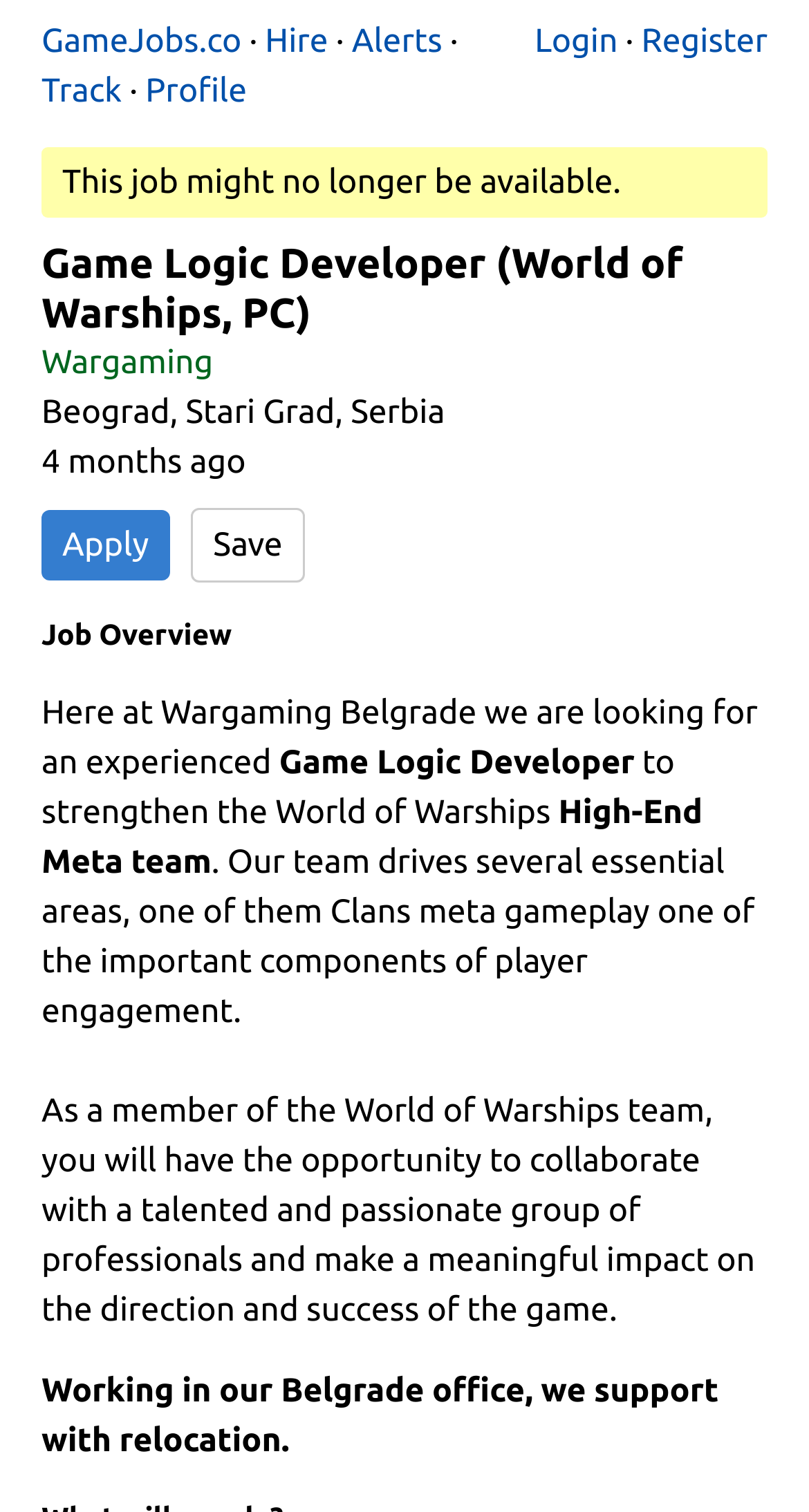Ascertain the bounding box coordinates for the UI element detailed here: "Save". The coordinates should be provided as [left, top, right, bottom] with each value being a float between 0 and 1.

[0.235, 0.336, 0.377, 0.385]